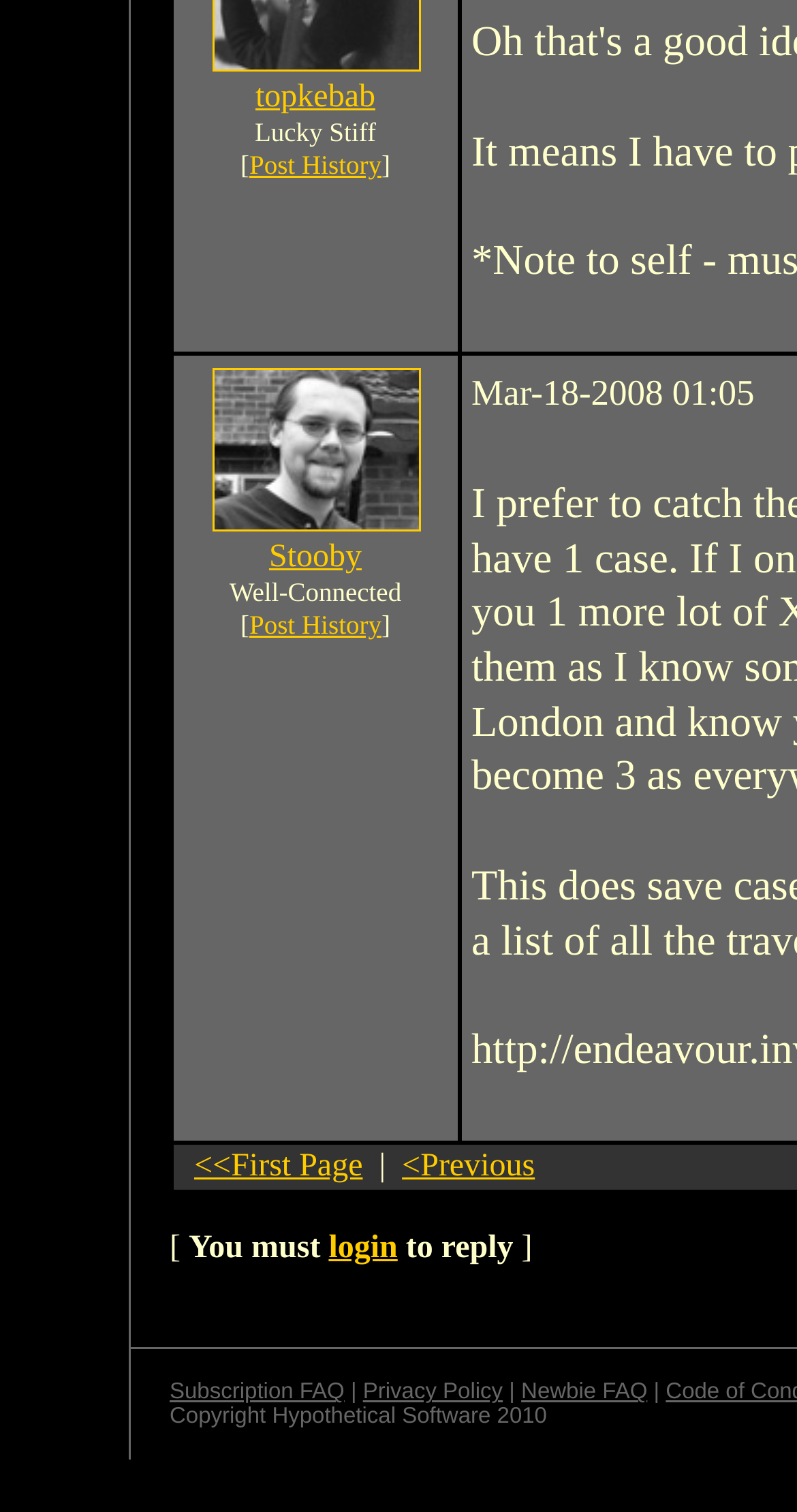Using the description "Veridian News", predict the bounding box of the relevant HTML element.

None